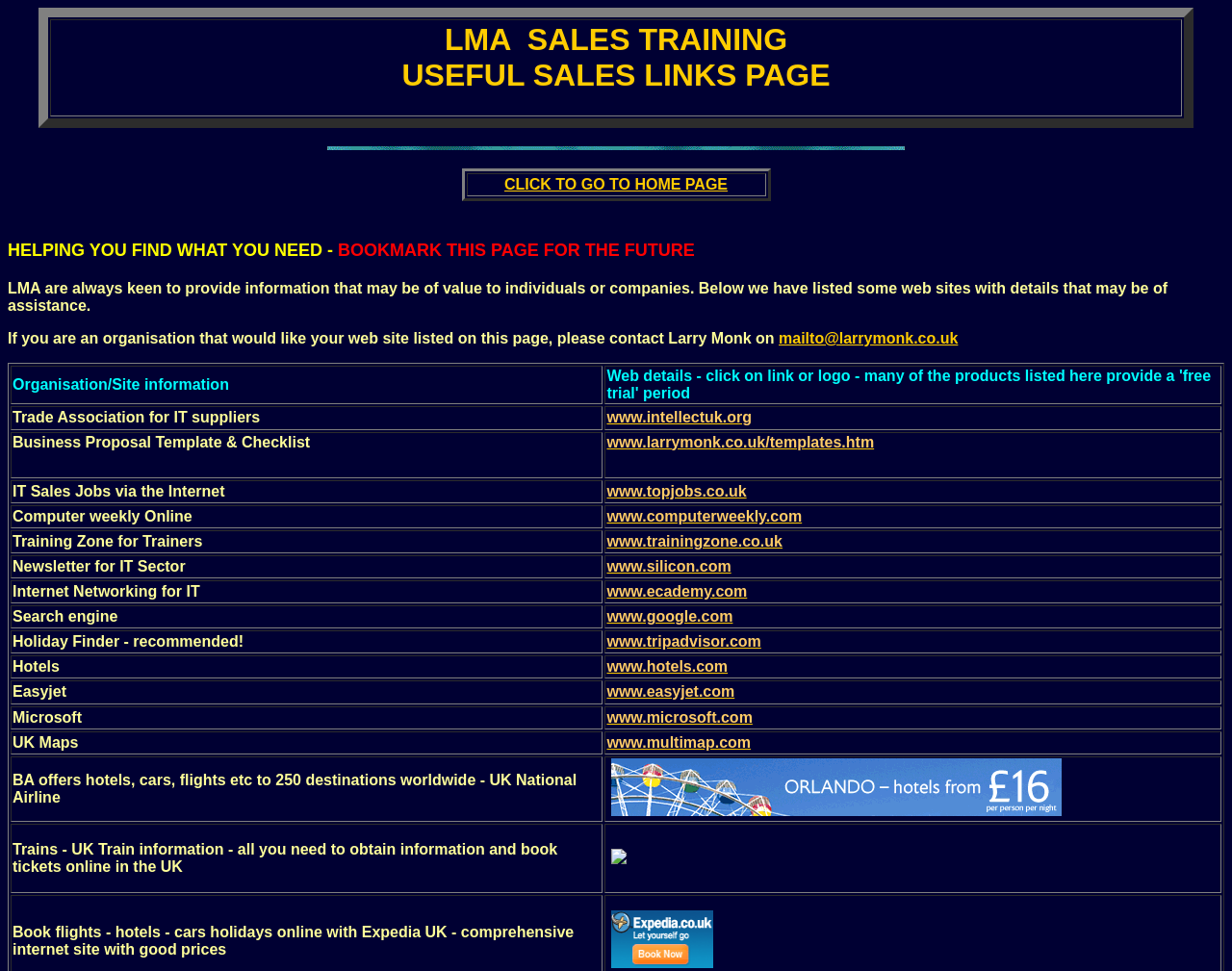Please find and report the bounding box coordinates of the element to click in order to perform the following action: "Search on Google". The coordinates should be expressed as four float numbers between 0 and 1, in the format [left, top, right, bottom].

[0.493, 0.627, 0.595, 0.643]